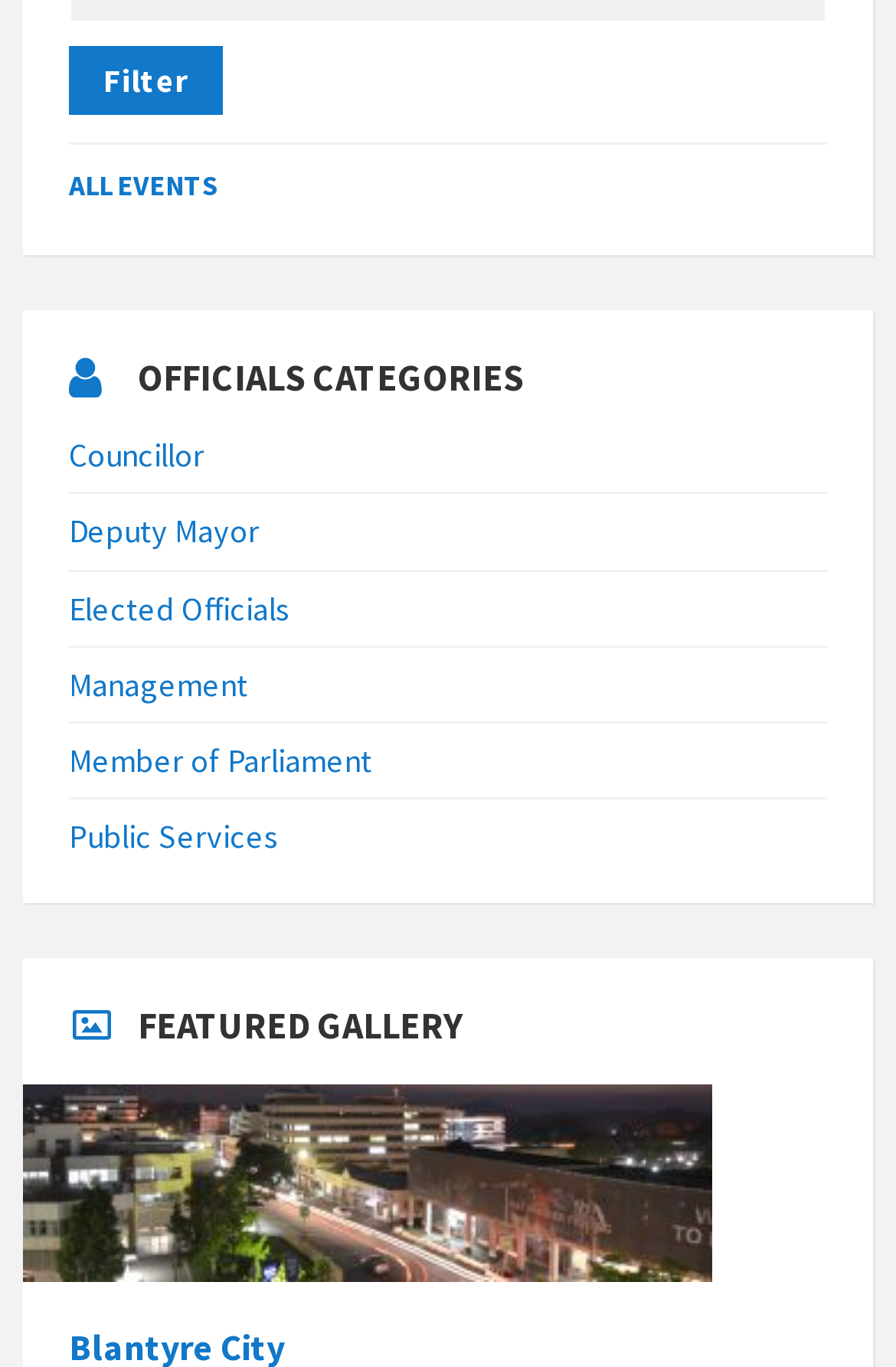Determine the bounding box of the UI component based on this description: "Management". The bounding box coordinates should be four float values between 0 and 1, i.e., [left, top, right, bottom].

[0.077, 0.485, 0.277, 0.516]